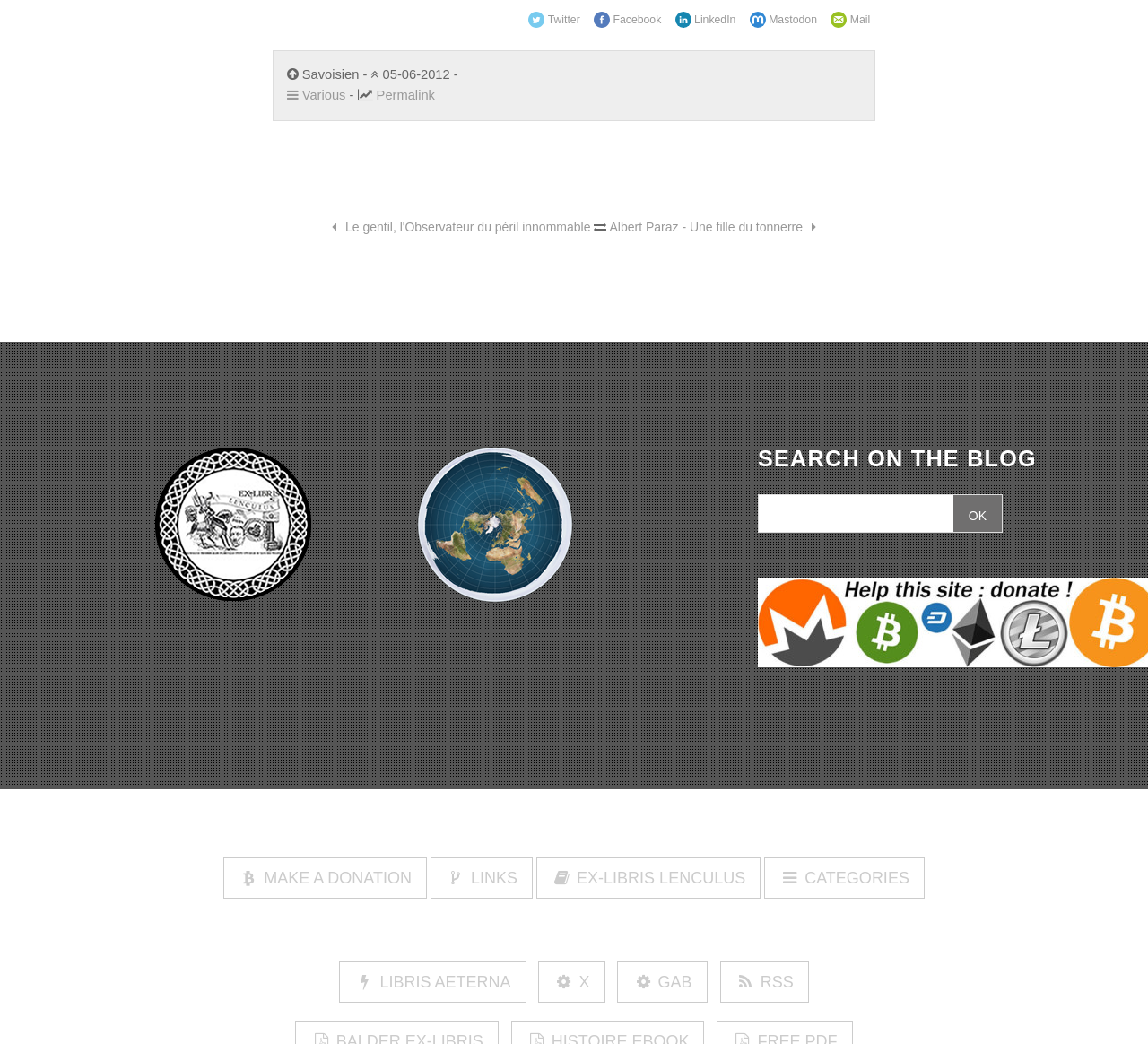Can you pinpoint the bounding box coordinates for the clickable element required for this instruction: "Search on the blog"? The coordinates should be four float numbers between 0 and 1, i.e., [left, top, right, bottom].

[0.66, 0.474, 0.934, 0.51]